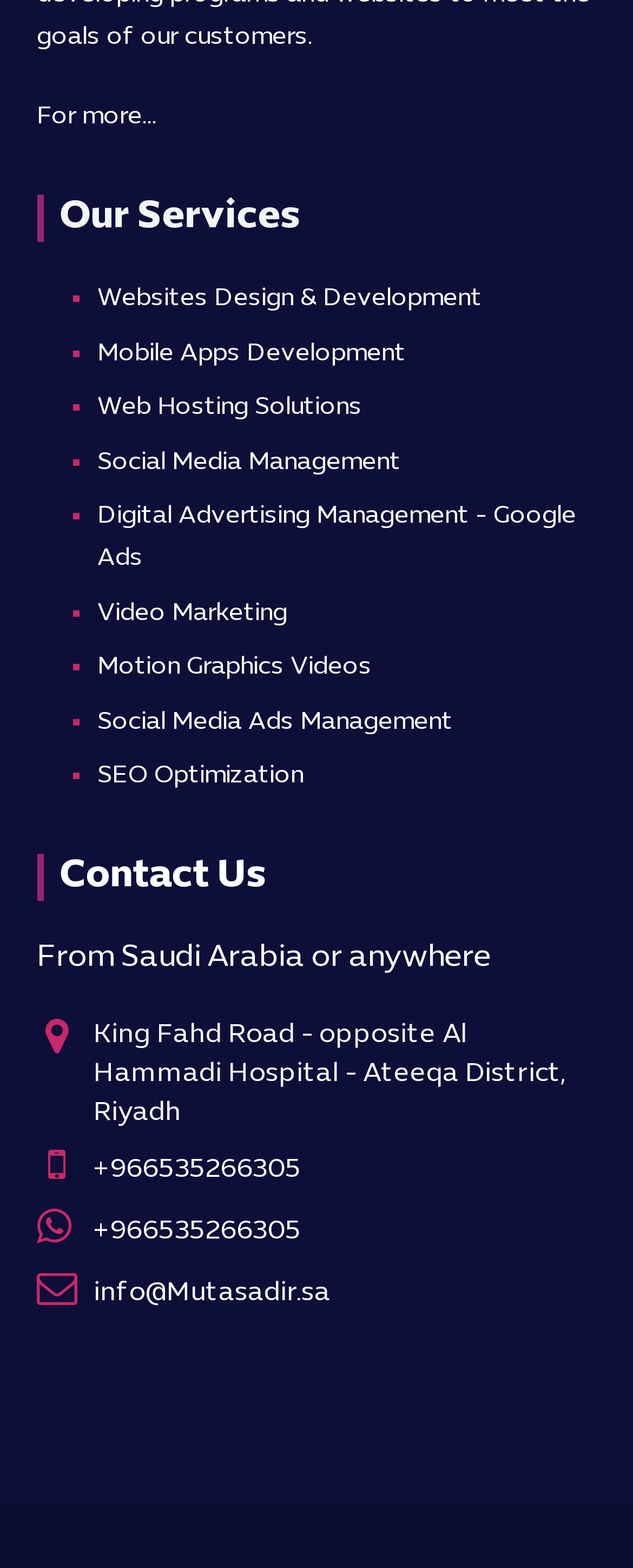Determine the bounding box coordinates of the element's region needed to click to follow the instruction: "Click on 'Contact Us'". Provide these coordinates as four float numbers between 0 and 1, formatted as [left, top, right, bottom].

[0.058, 0.545, 0.942, 0.575]